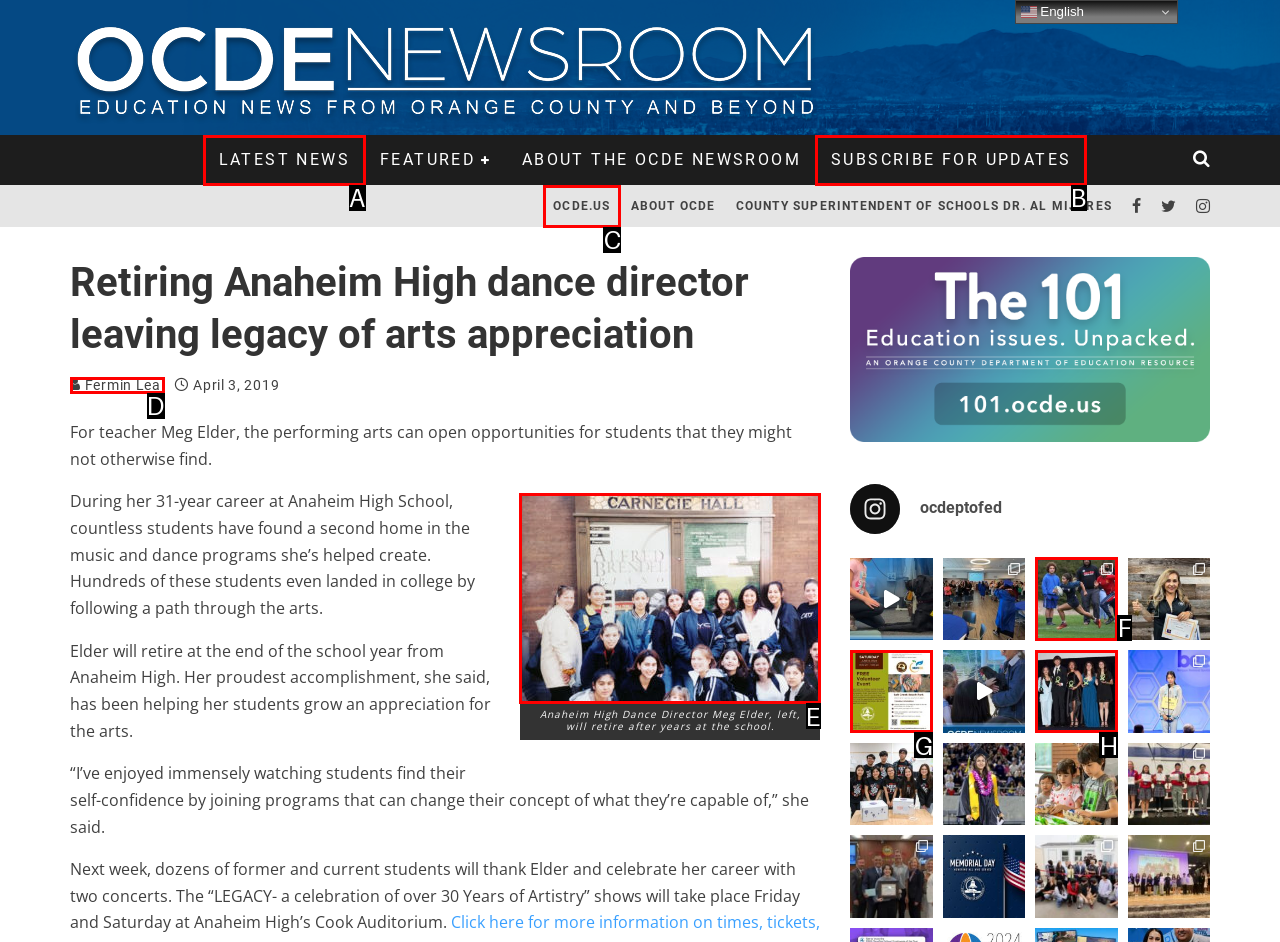Identify the letter of the option to click in order to View the photo of students posing with teacher. Answer with the letter directly.

E